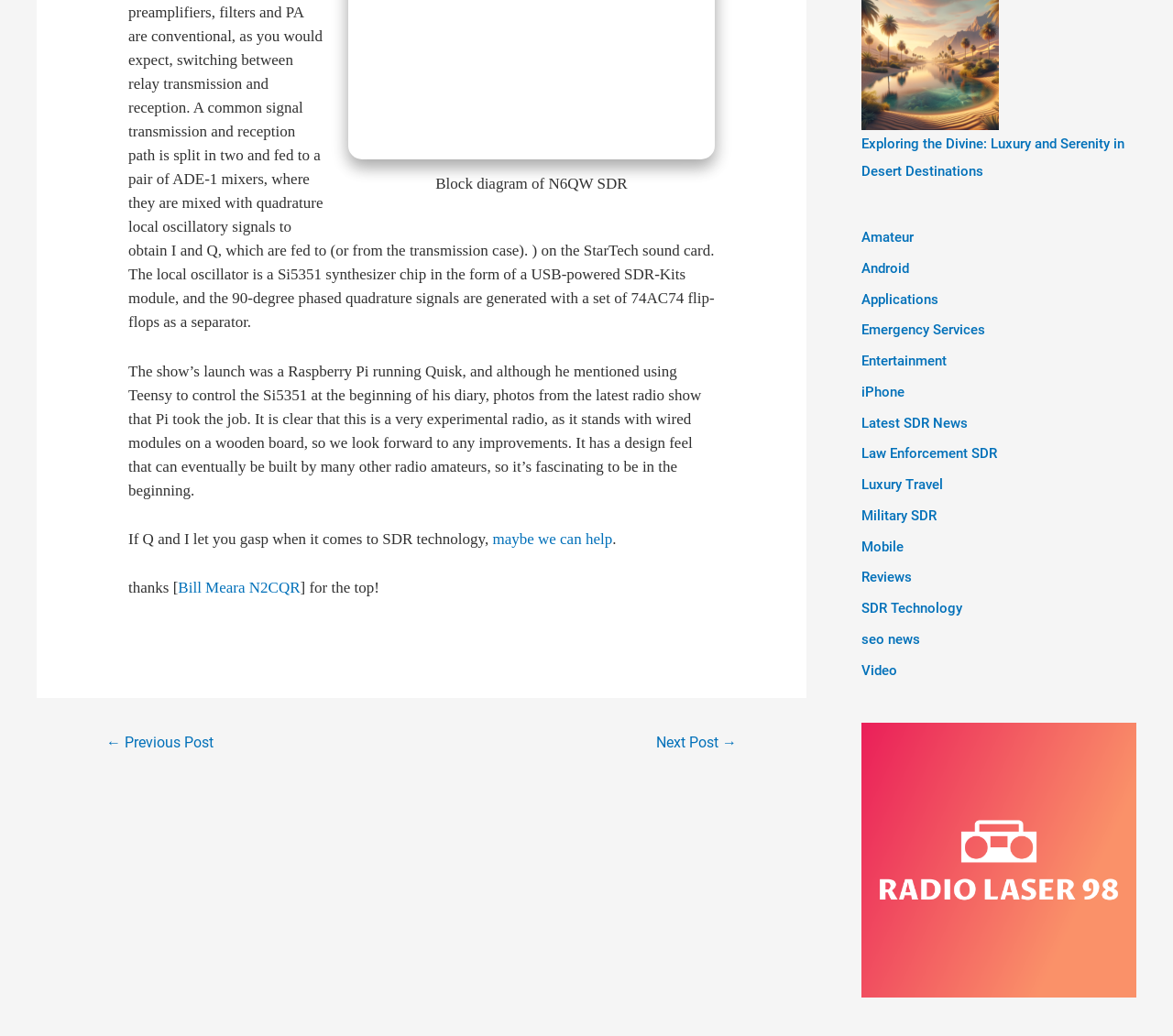Specify the bounding box coordinates of the area to click in order to follow the given instruction: "Go to 'Next Post →'."

[0.541, 0.702, 0.647, 0.735]